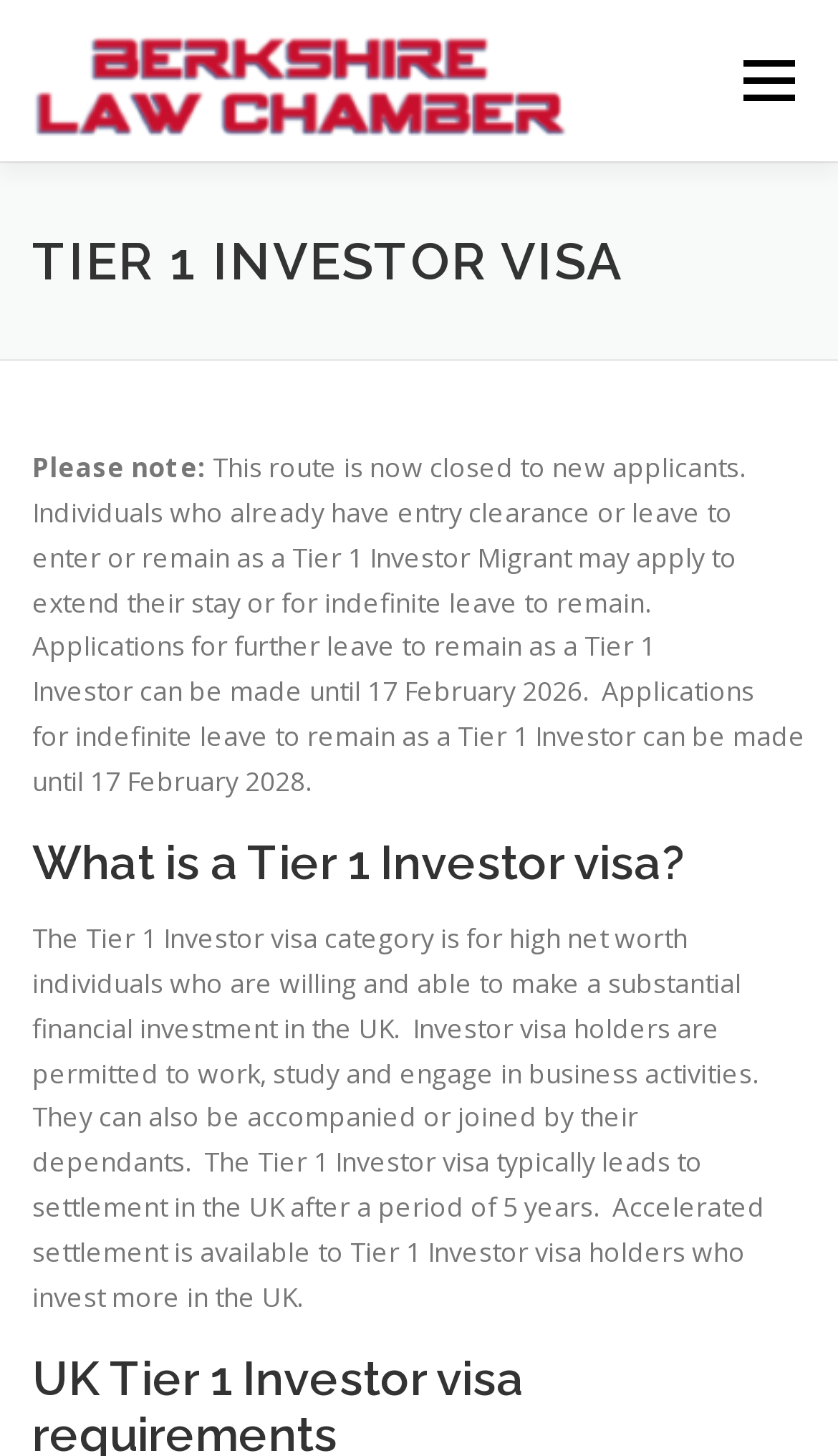Respond with a single word or phrase to the following question: How long does it take for Tier 1 Investor visa holders to get settlement in the UK?

5 years